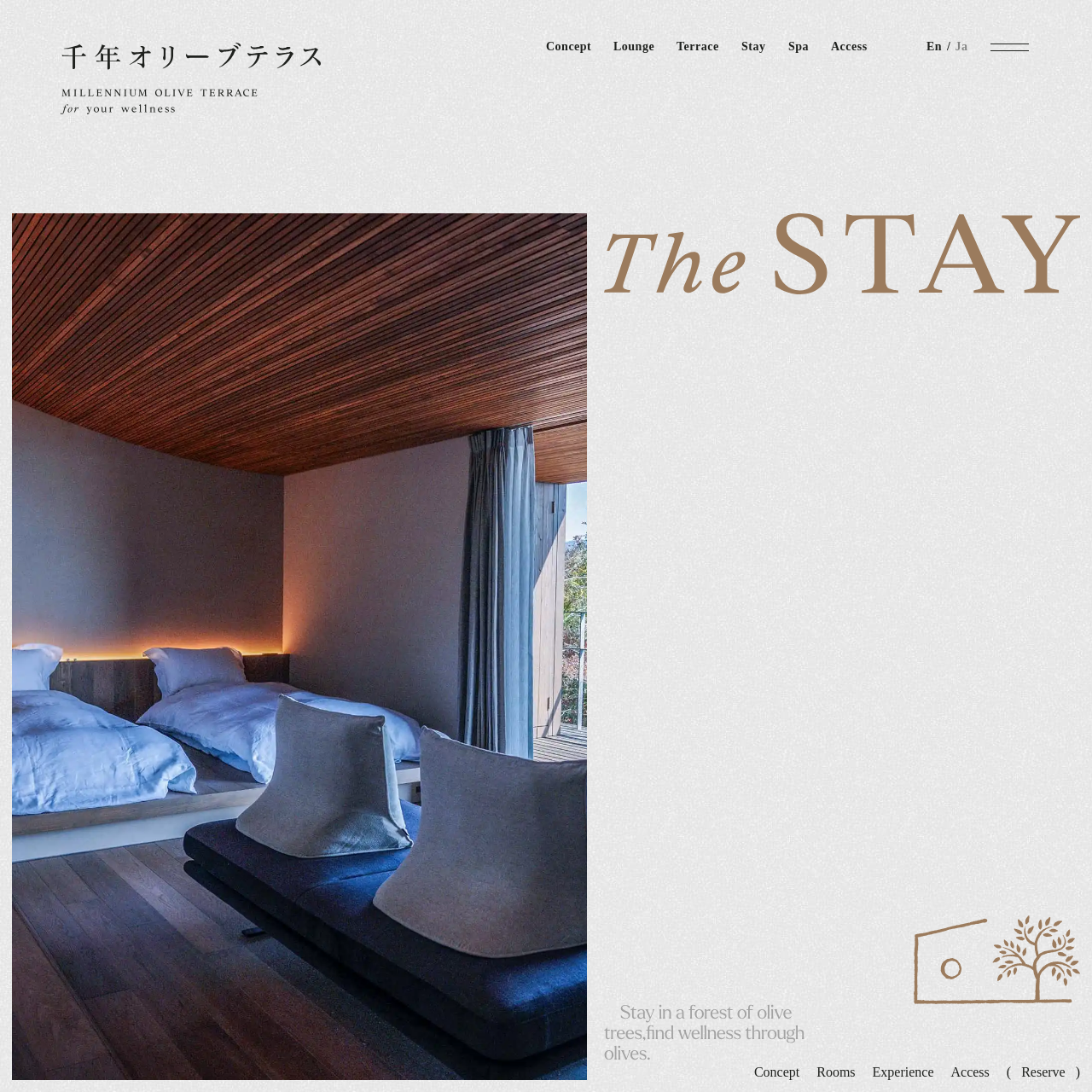Respond to the following query with just one word or a short phrase: 
How many links are there in the top navigation bar?

7